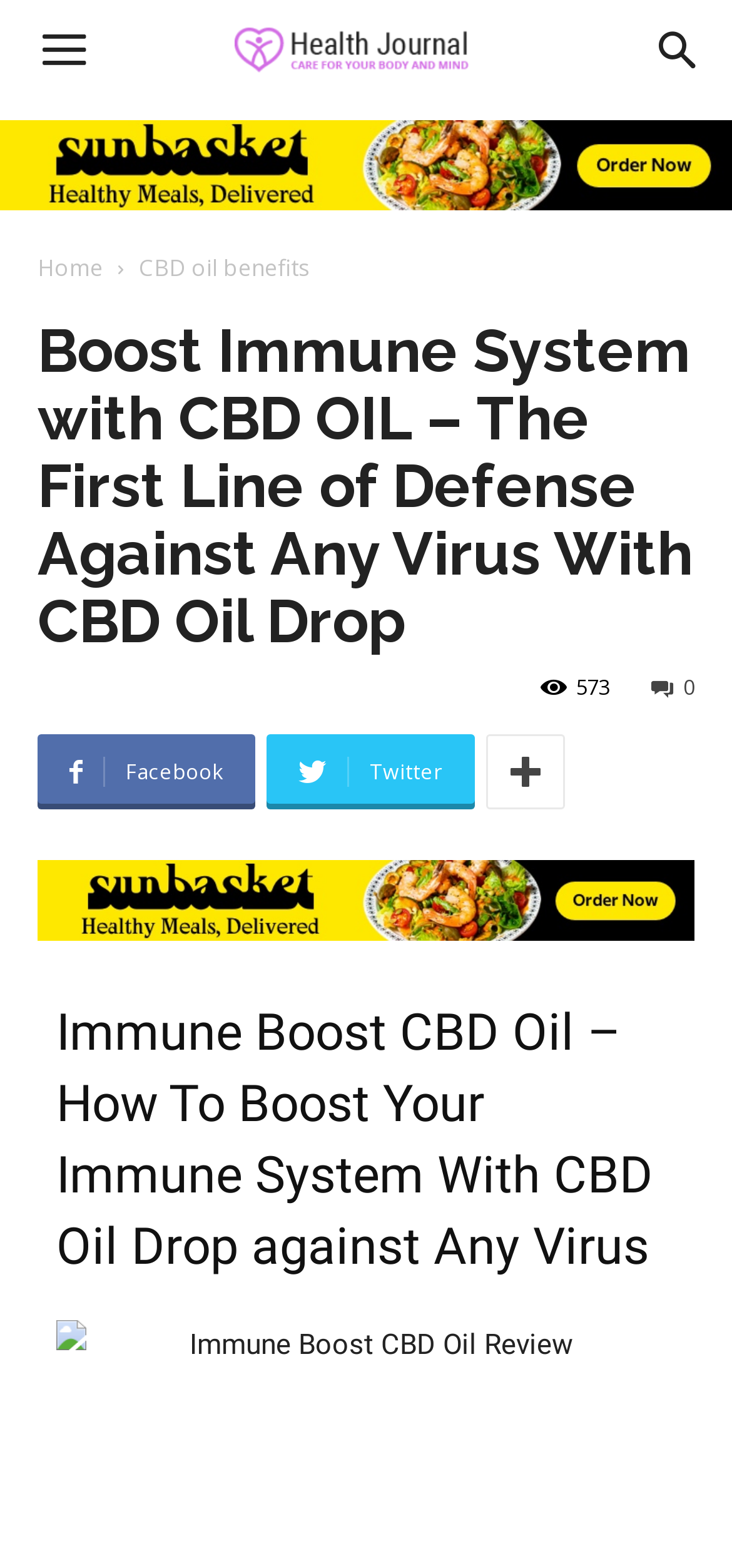Kindly determine the bounding box coordinates of the area that needs to be clicked to fulfill this instruction: "Learn how to boost immune system with CBD oil".

[0.077, 0.636, 0.923, 0.819]